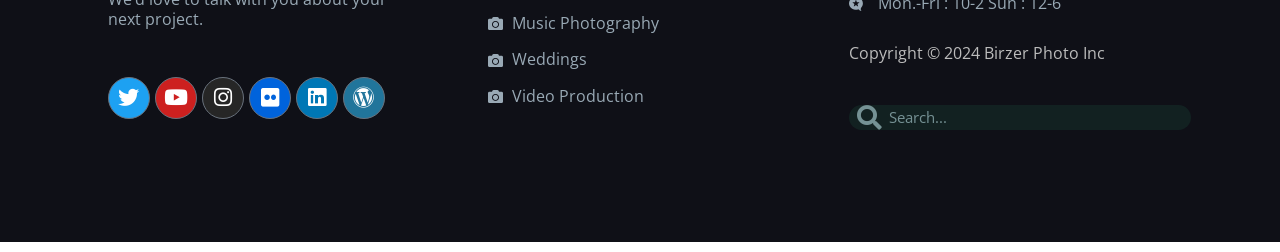Please specify the bounding box coordinates of the element that should be clicked to execute the given instruction: 'Go to Weddings page'. Ensure the coordinates are four float numbers between 0 and 1, expressed as [left, top, right, bottom].

[0.381, 0.188, 0.619, 0.289]